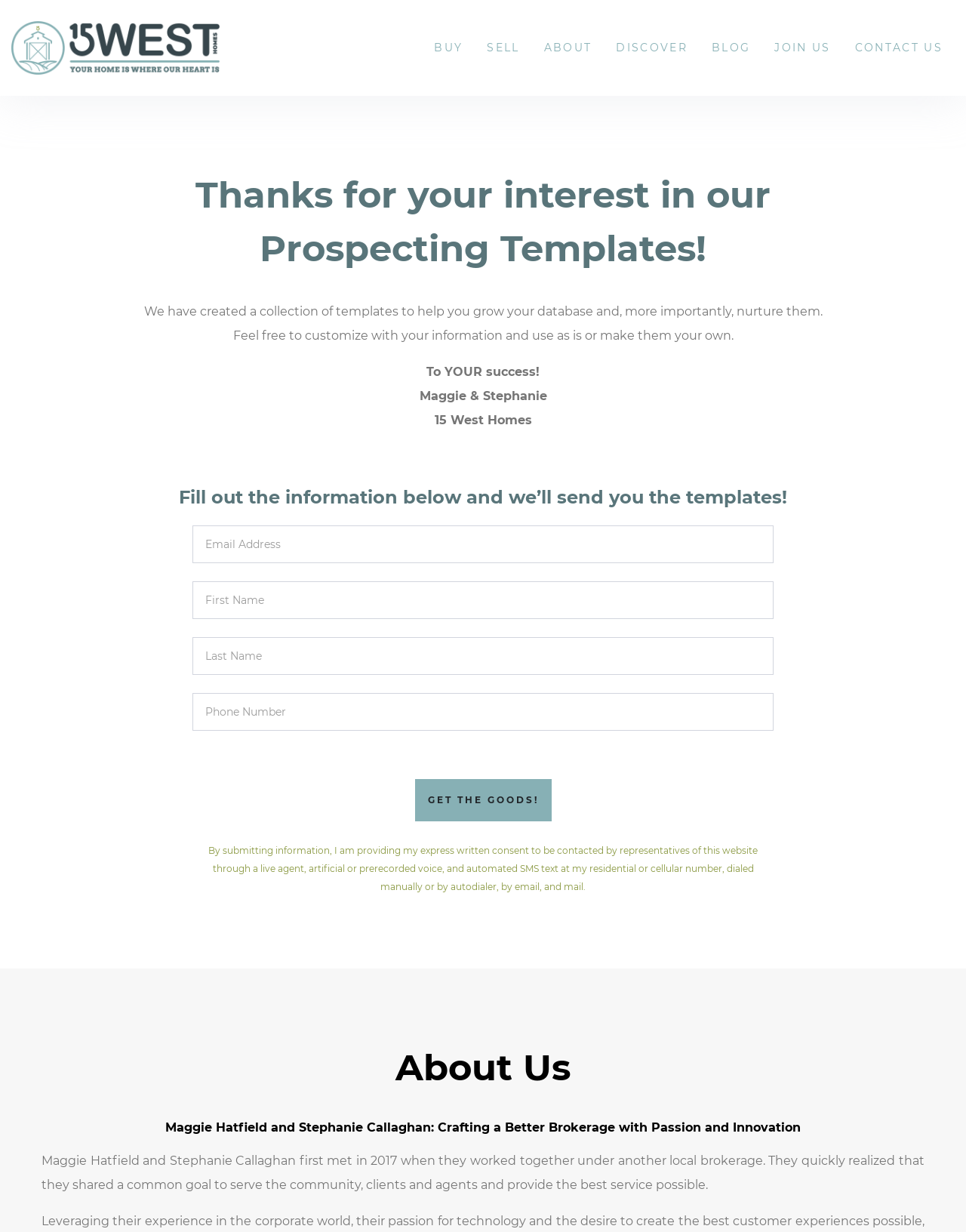Find and specify the bounding box coordinates that correspond to the clickable region for the instruction: "Zoom in the product image".

None